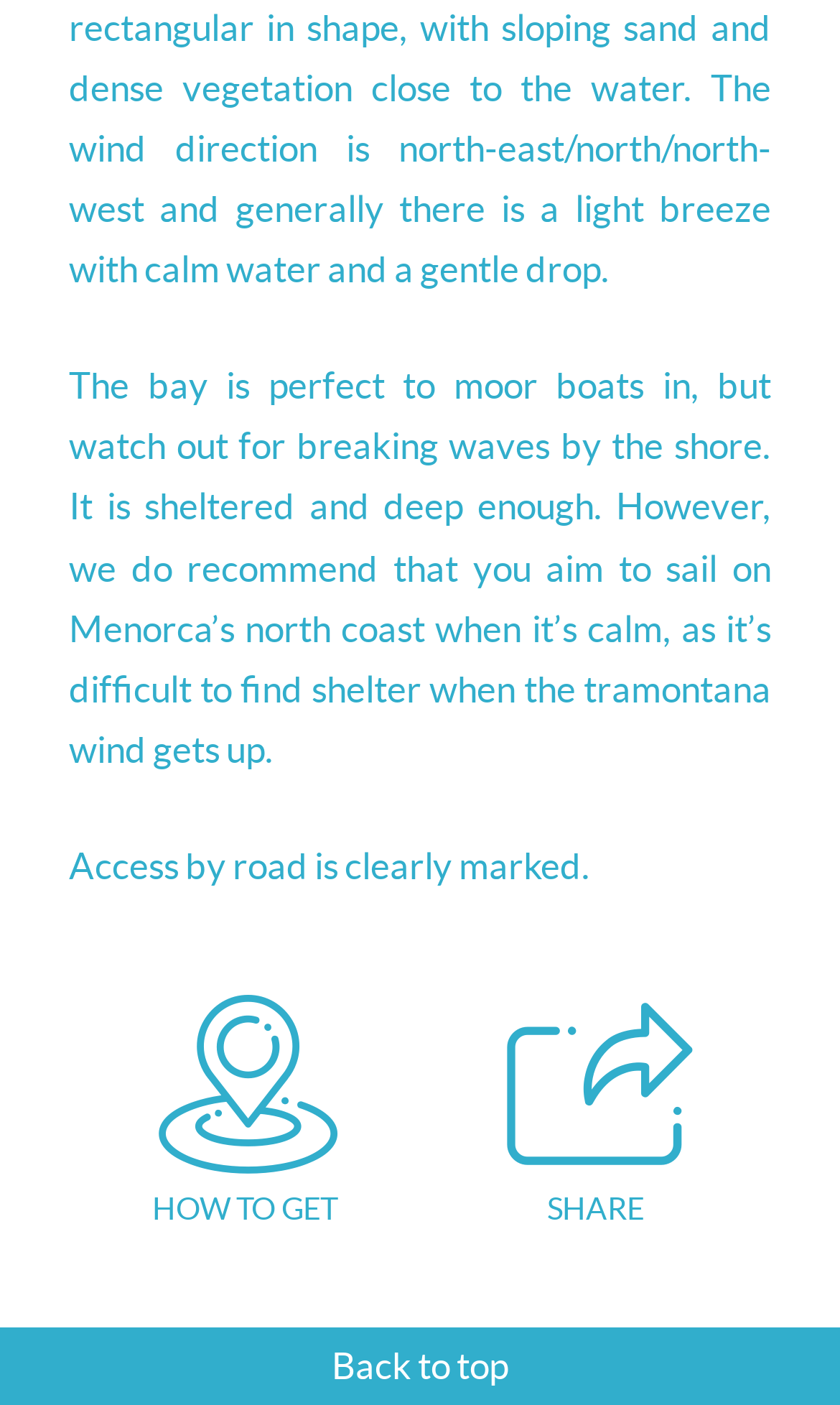Extract the bounding box coordinates of the UI element described: "How to get". Provide the coordinates in the format [left, top, right, bottom] with values ranging from 0 to 1.

[0.082, 0.778, 0.5, 0.871]